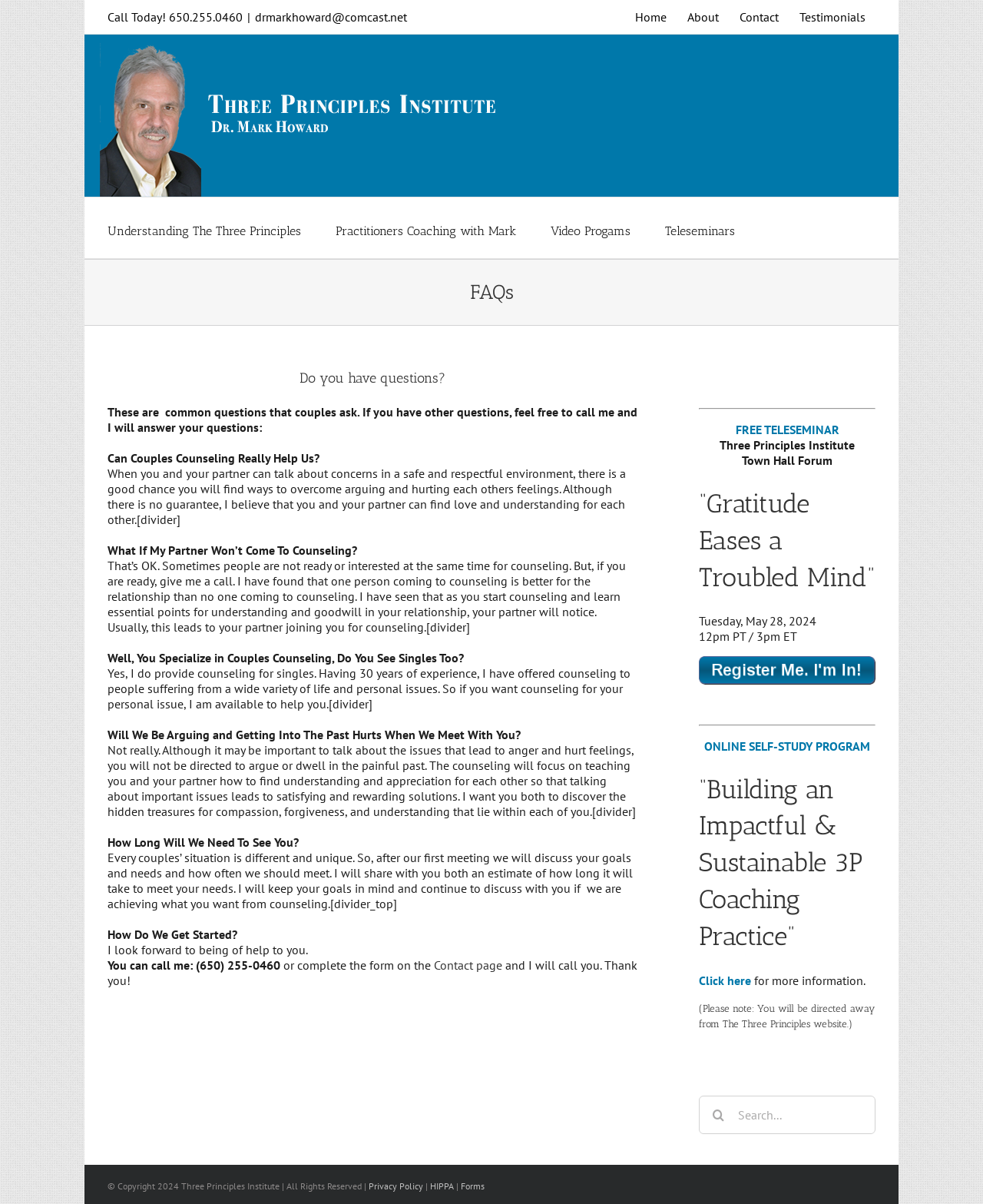Please specify the bounding box coordinates of the clickable region to carry out the following instruction: "Click the 'Search' button". The coordinates should be four float numbers between 0 and 1, in the format [left, top, right, bottom].

[0.711, 0.91, 0.75, 0.942]